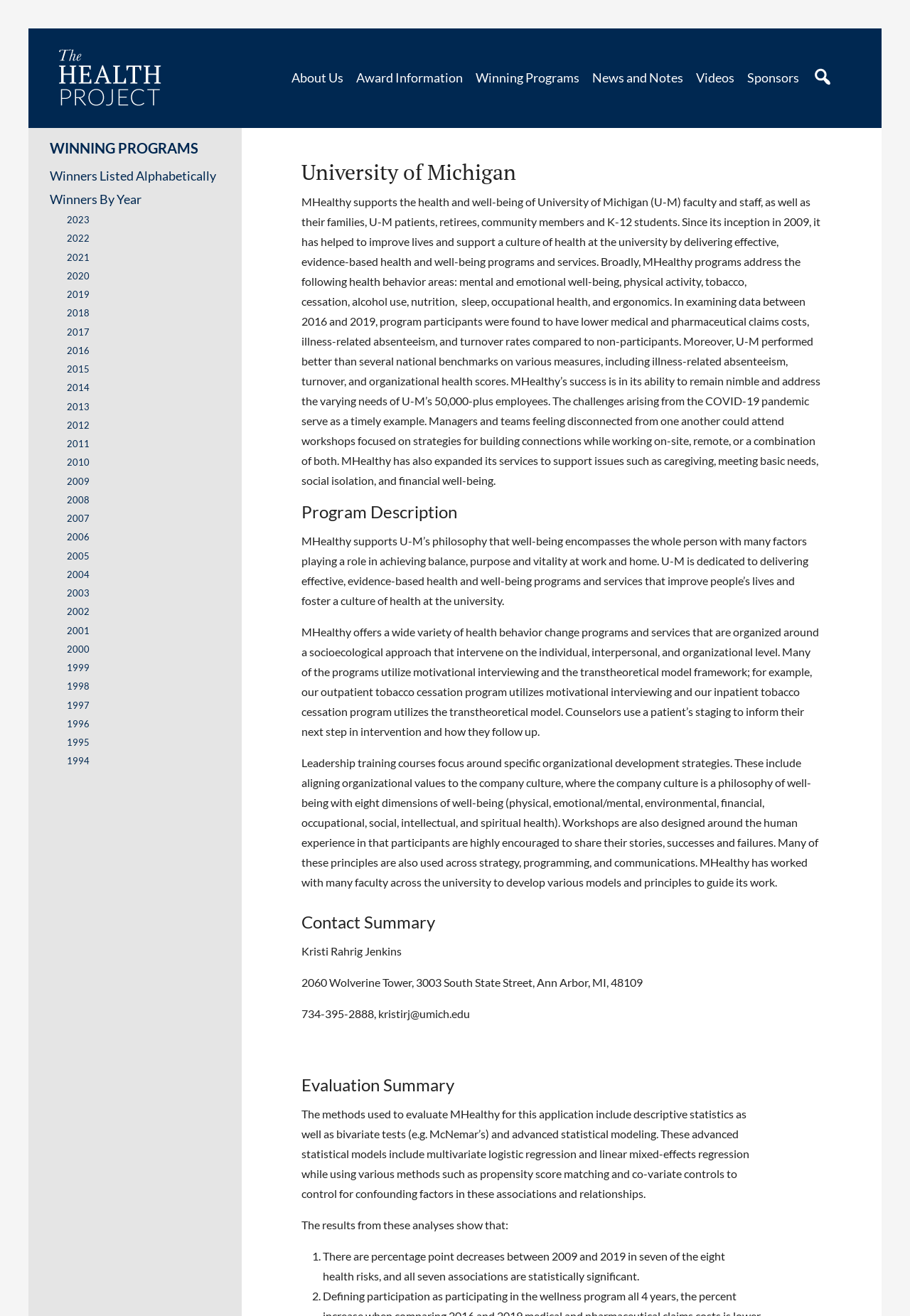Please identify the coordinates of the bounding box that should be clicked to fulfill this instruction: "click the 'About Us' link".

[0.32, 0.043, 0.377, 0.073]